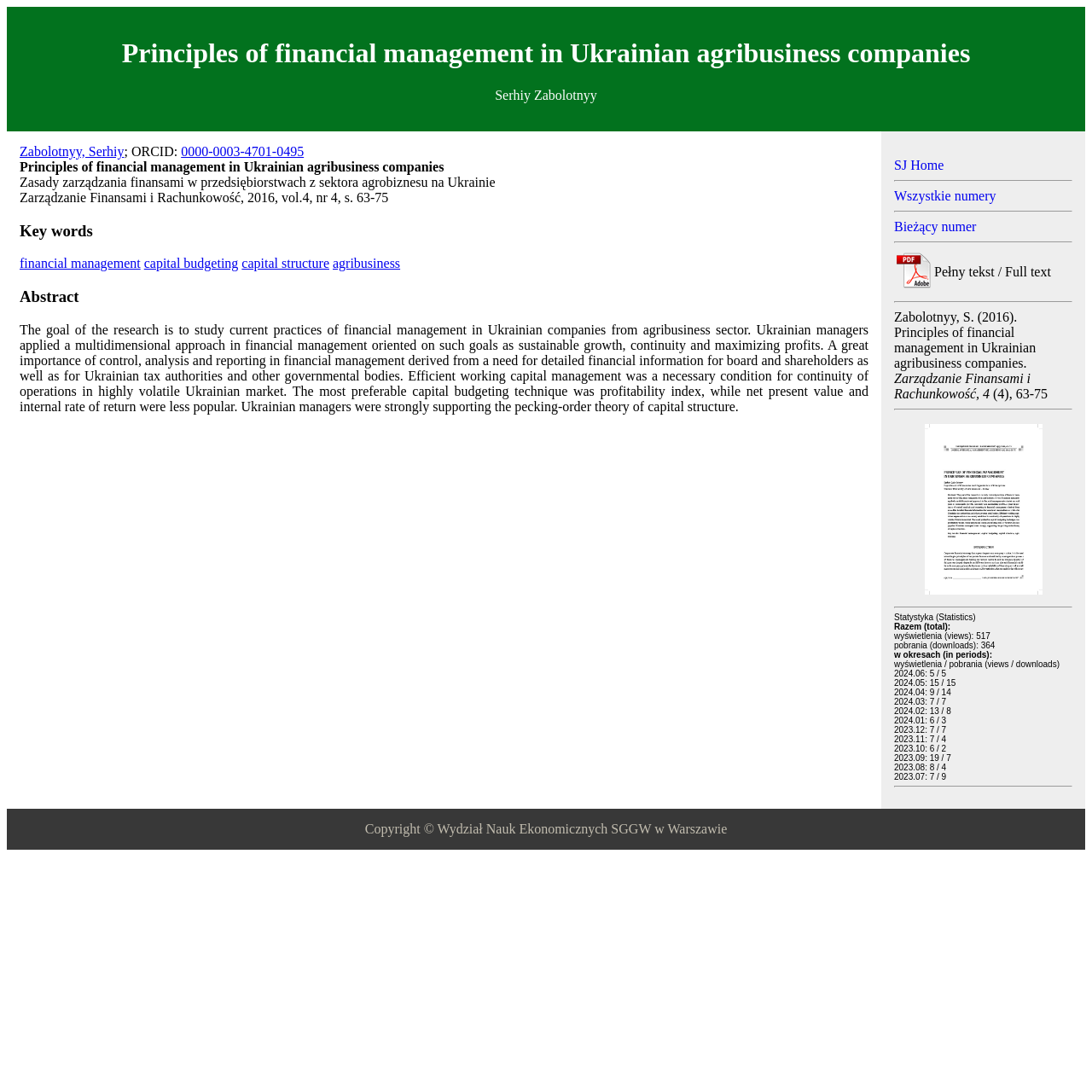Provide a thorough summary of the webpage.

This webpage appears to be a research article or academic paper titled "Principles of financial management in Ukrainian agribusiness companies" by Serhiy Zabolotnyy. At the top of the page, there is a heading with the title of the article, followed by the author's name and a link to their profile.

Below the title, there is an article section that contains several paragraphs of text. The first paragraph provides an abstract of the research, which discusses the financial management practices of Ukrainian companies in the agribusiness sector. The abstract is followed by a list of keywords, including "financial management", "capital budgeting", "capital structure", and "agribusiness".

To the right of the article section, there is a sidebar with several links, including "SJ Home", "Wszystkie numery" (All issues), and "Bieżący numer" (Current issue). Below these links, there is a table with a single row containing two cells. The first cell has a link to a PDF version of the article, accompanied by a small PDF icon. The second cell has a link to the full text of the article.

Further down the page, there is a section with citation information, including the author's name, the title of the article, and the publication details. Below this section, there is a statistics section that displays the total number of views and downloads of the article, as well as the views and downloads for each month.

At the very bottom of the page, there is a copyright notice from the Faculty of Economic Sciences of the Warsaw University of Life Sciences.